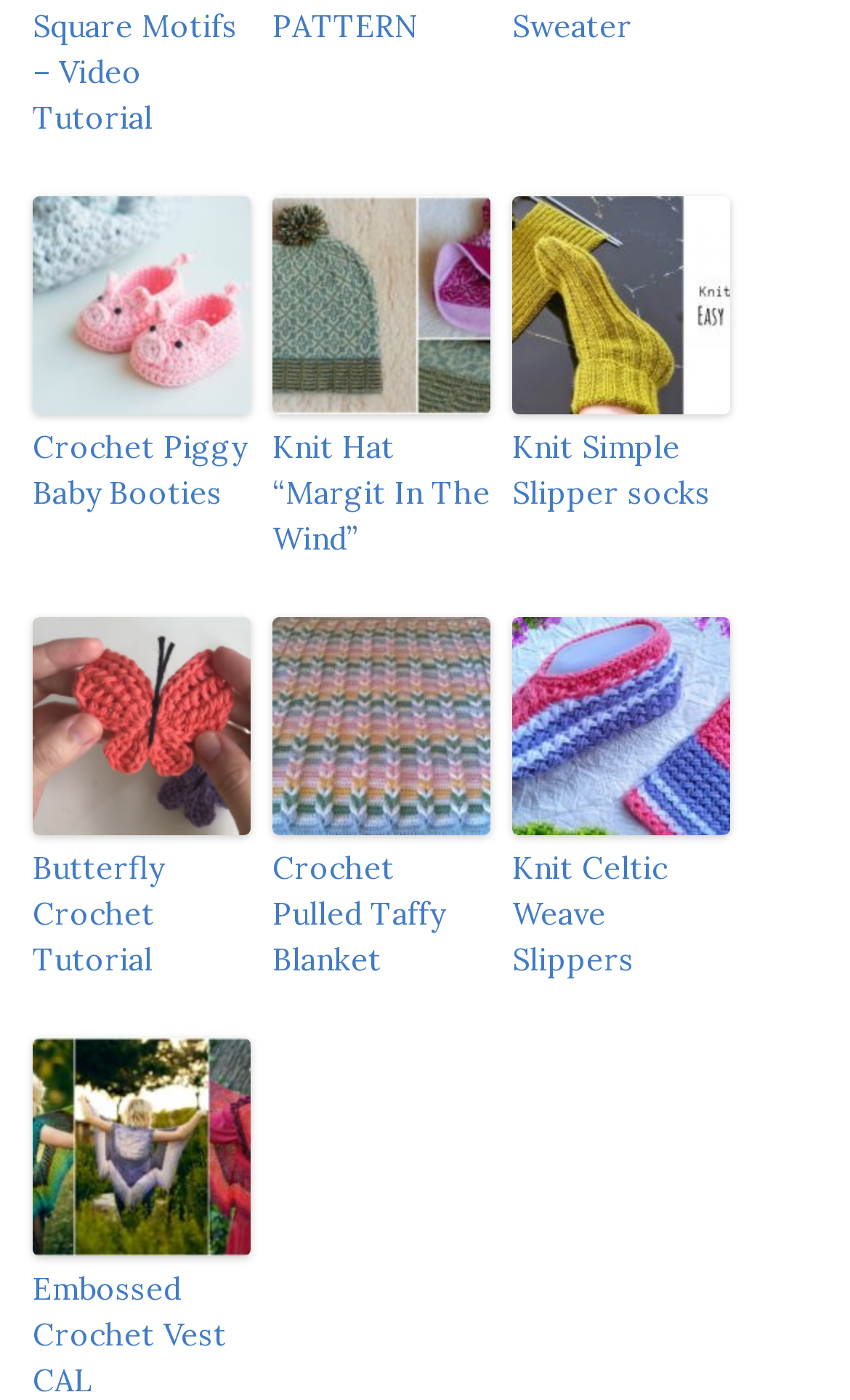Identify the bounding box coordinates of the element that should be clicked to fulfill this task: "Check Embossed Crochet Vest CAL". The coordinates should be provided as four float numbers between 0 and 1, i.e., [left, top, right, bottom].

[0.038, 0.742, 0.295, 0.898]